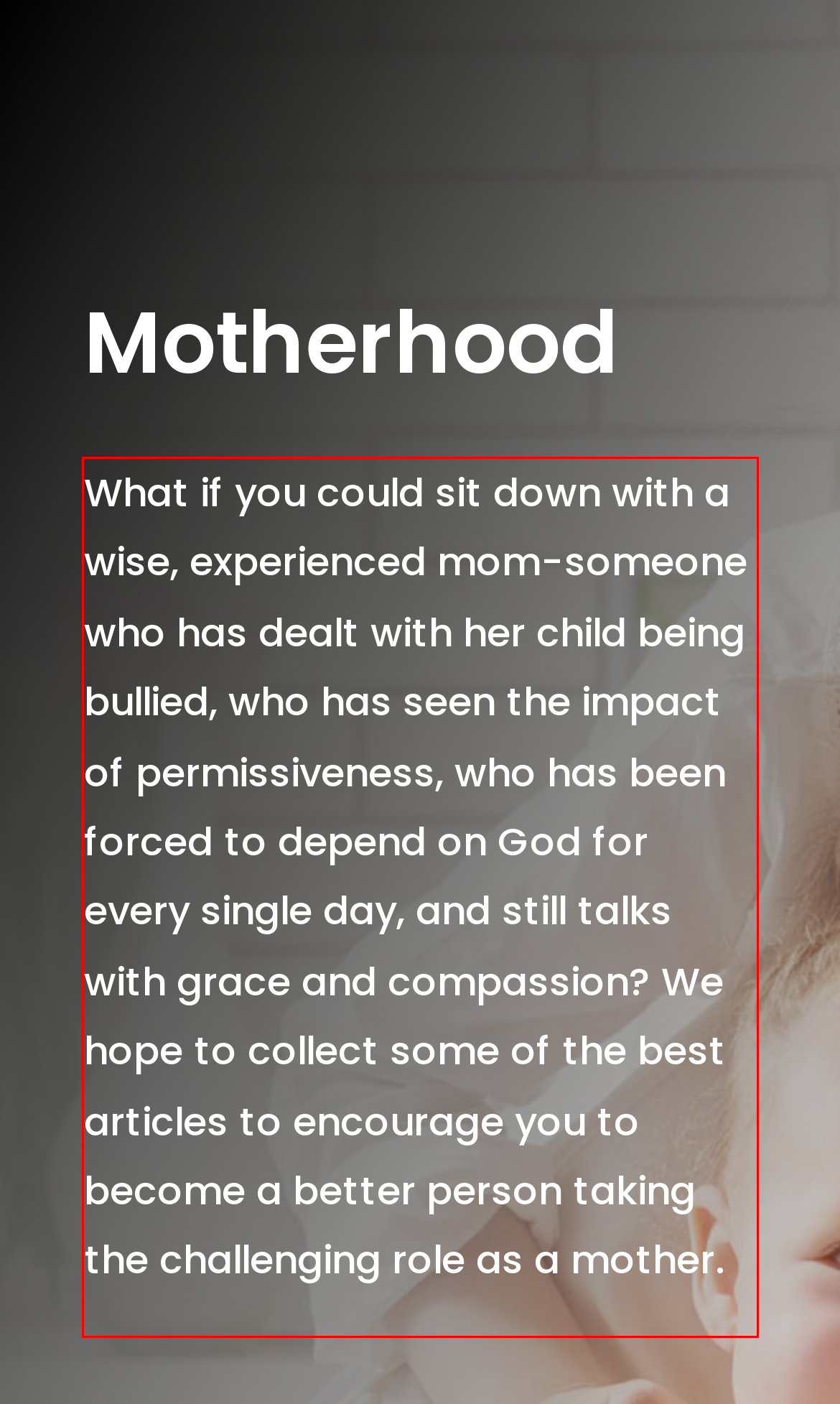Review the webpage screenshot provided, and perform OCR to extract the text from the red bounding box.

What if you could sit down with a wise, experienced mom-someone who has dealt with her child being bullied, who has seen the impact of permissiveness, who has been forced to depend on God for every single day, and still talks with grace and compassion? We hope to collect some of the best articles to encourage you to become a better person taking the challenging role as a mother.